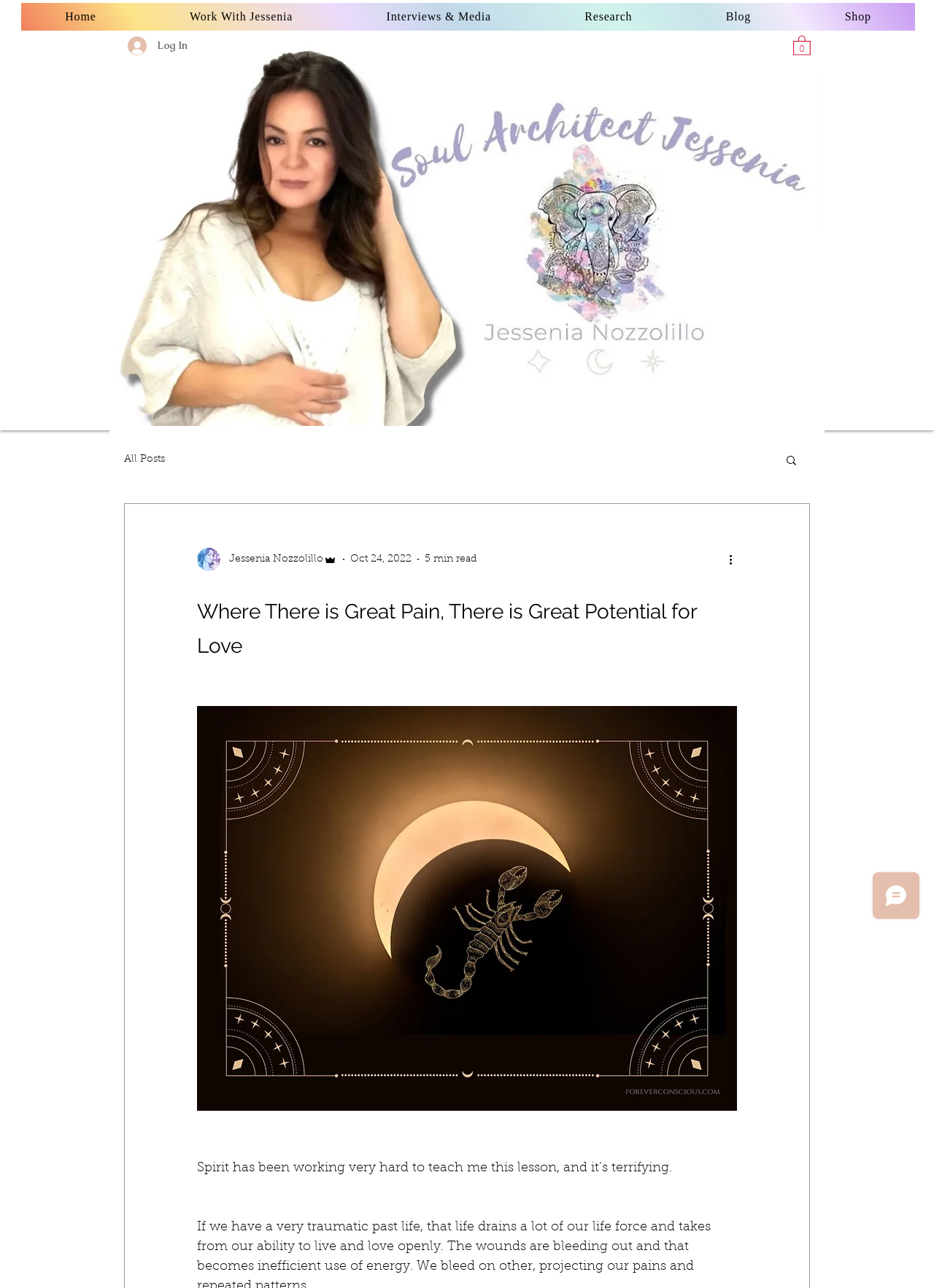Create a detailed description of the webpage's content and layout.

This webpage appears to be a blog post titled "Where There is Great Pain, There is Great Potential for Love". The page has a prominent image at the top, taking up about a quarter of the screen, with another smaller image to its right. Below these images, there is a navigation menu with links to different sections of the website, including "Home", "Work With Jessenia", "Interviews & Media", "Research", "Blog", and "Shop". 

To the right of the navigation menu, there is a cart button with a "0 items" label, and a login button. Below these buttons, there is a secondary navigation menu specific to the blog section, with a link to "All Posts". 

The main content of the blog post begins with a writer's picture and their name, "Jessenia Nozzolillo", along with their role as "Admin". The post's date, "Oct 24, 2022", and estimated reading time, "5 min read", are also displayed. 

The blog post's title, "Where There is Great Pain, There is Great Potential for Love", is a prominent heading, followed by a brief introduction that reads, "Spirit has been working very hard to teach me this lesson, and it’s terrifying." There is a button below the introduction, but its purpose is unclear. 

At the bottom right of the page, there is a Wix Chat iframe, which appears to be a chat support feature.